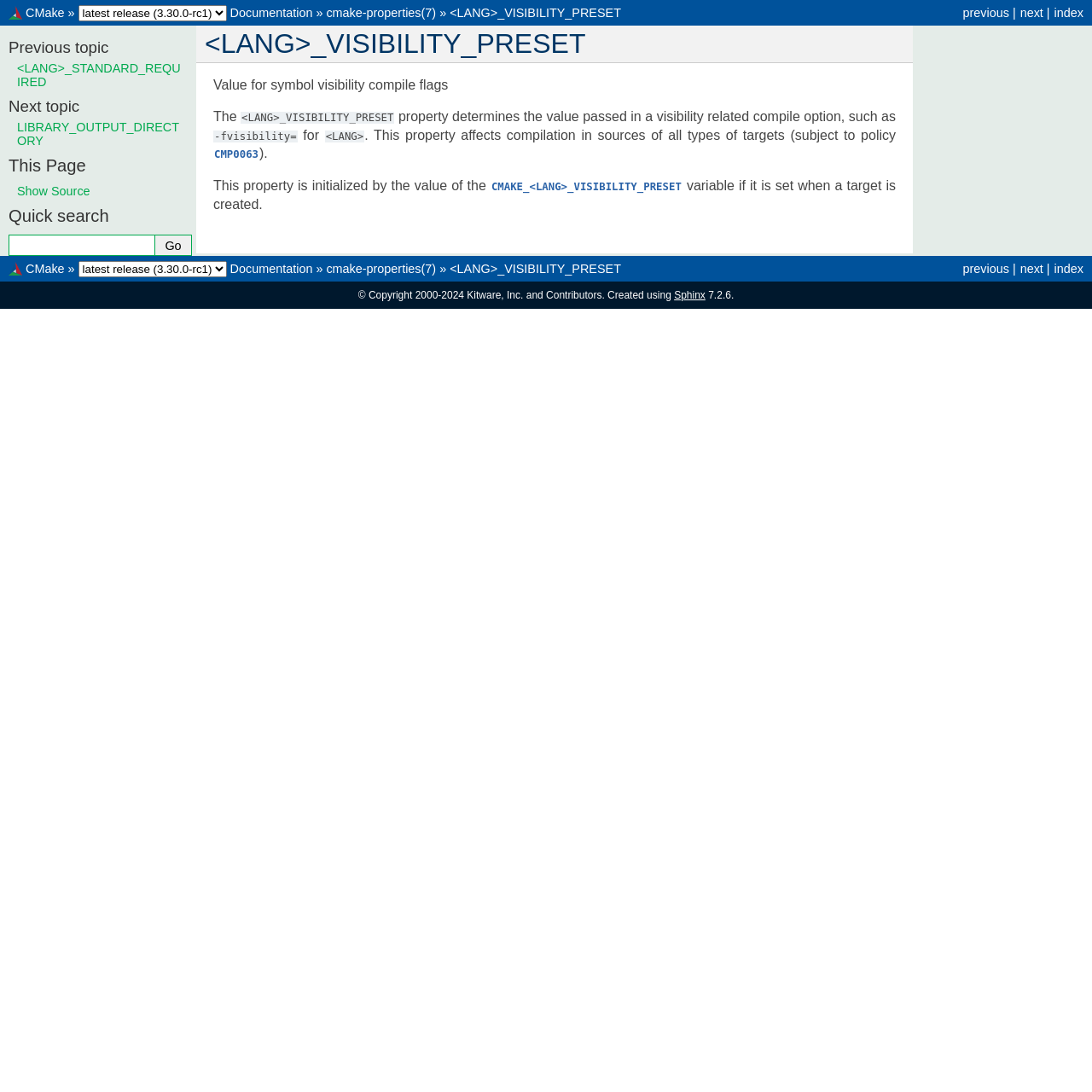Answer the question with a brief word or phrase:
What is the purpose of the 'Quick search' textbox?

Search the documentation